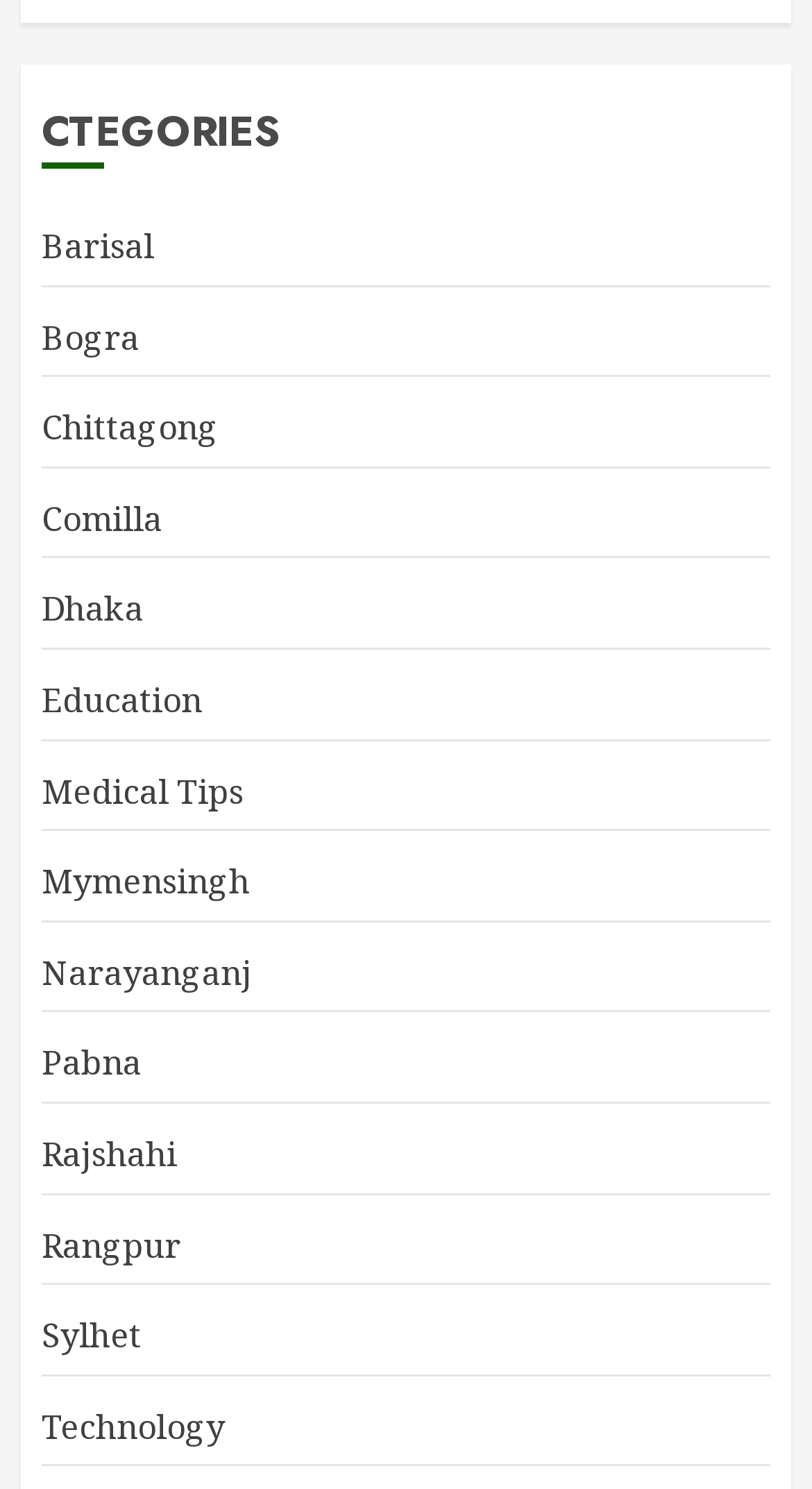What is the first category listed? Observe the screenshot and provide a one-word or short phrase answer.

Barisal